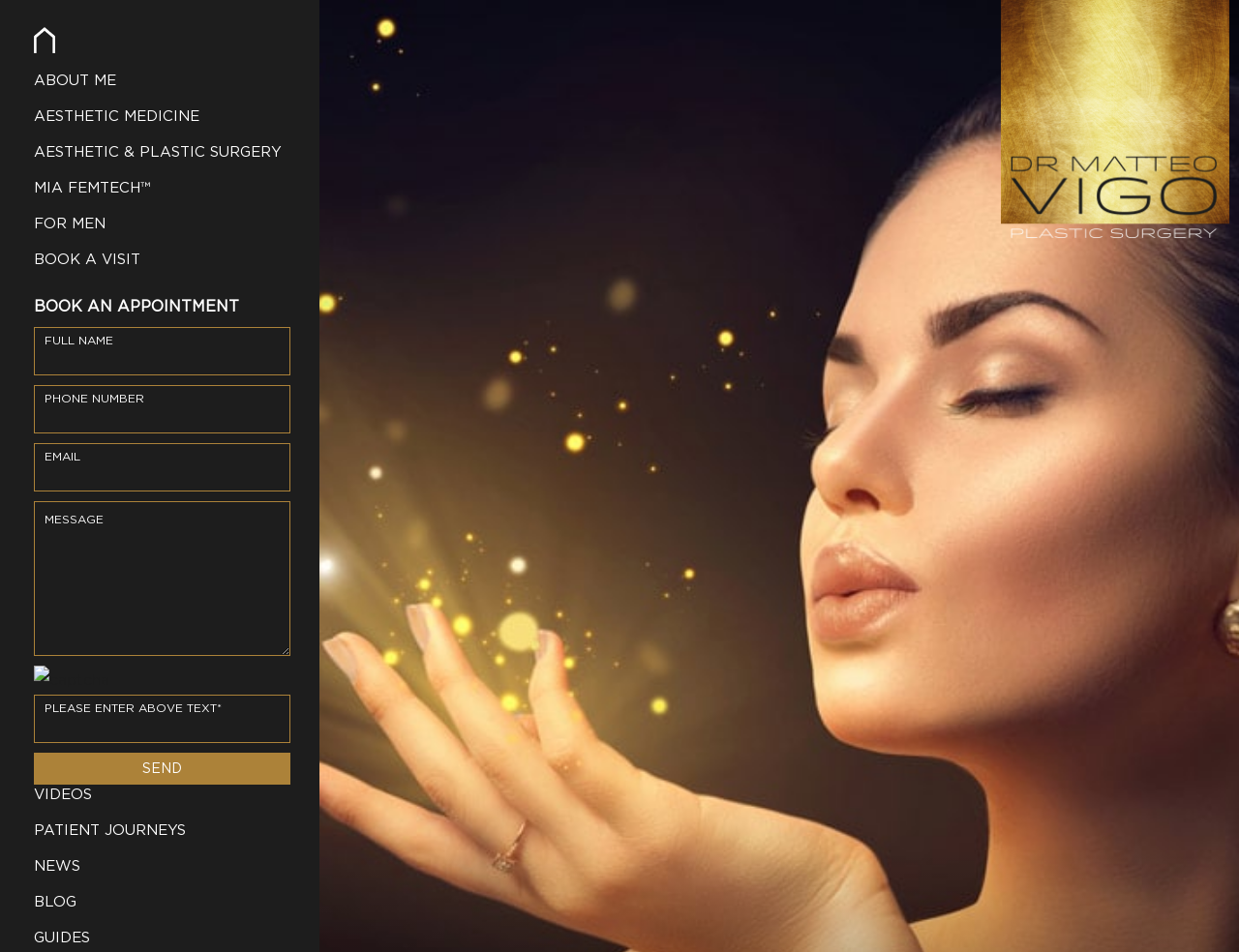How many links are there in the navigation menu?
Based on the visual information, provide a detailed and comprehensive answer.

I counted the number of link elements in the navigation menu, which are 'Home', 'ABOUT ME', 'AESTHETIC MEDICINE', 'AESTHETIC & PLASTIC SURGERY', 'MIA FEMTECH™', 'FOR MEN', 'BOOK A VISIT', 'VIDEOS', 'PATIENT JOURNEYS', 'NEWS', and 'BLOG'.